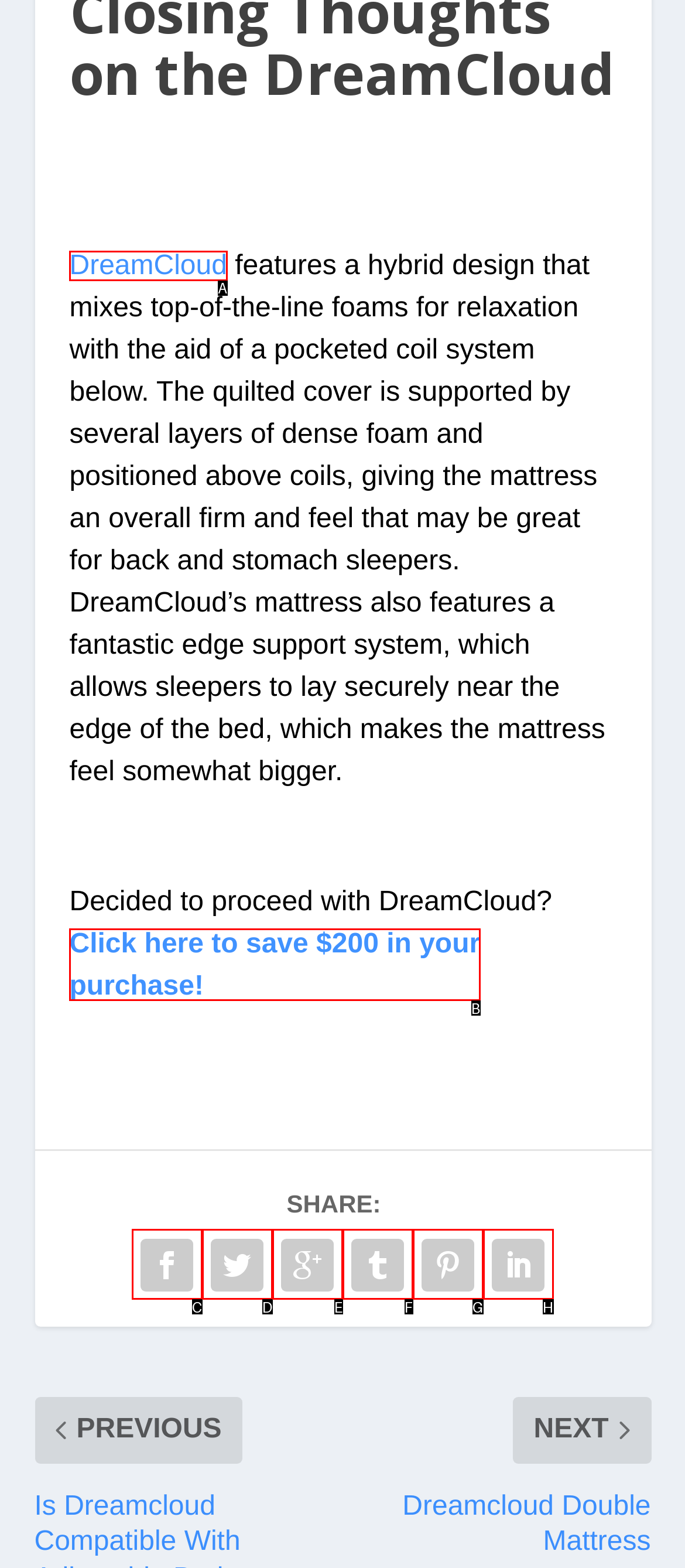Determine which option should be clicked to carry out this task: Visit the DreamCloud website
State the letter of the correct choice from the provided options.

A